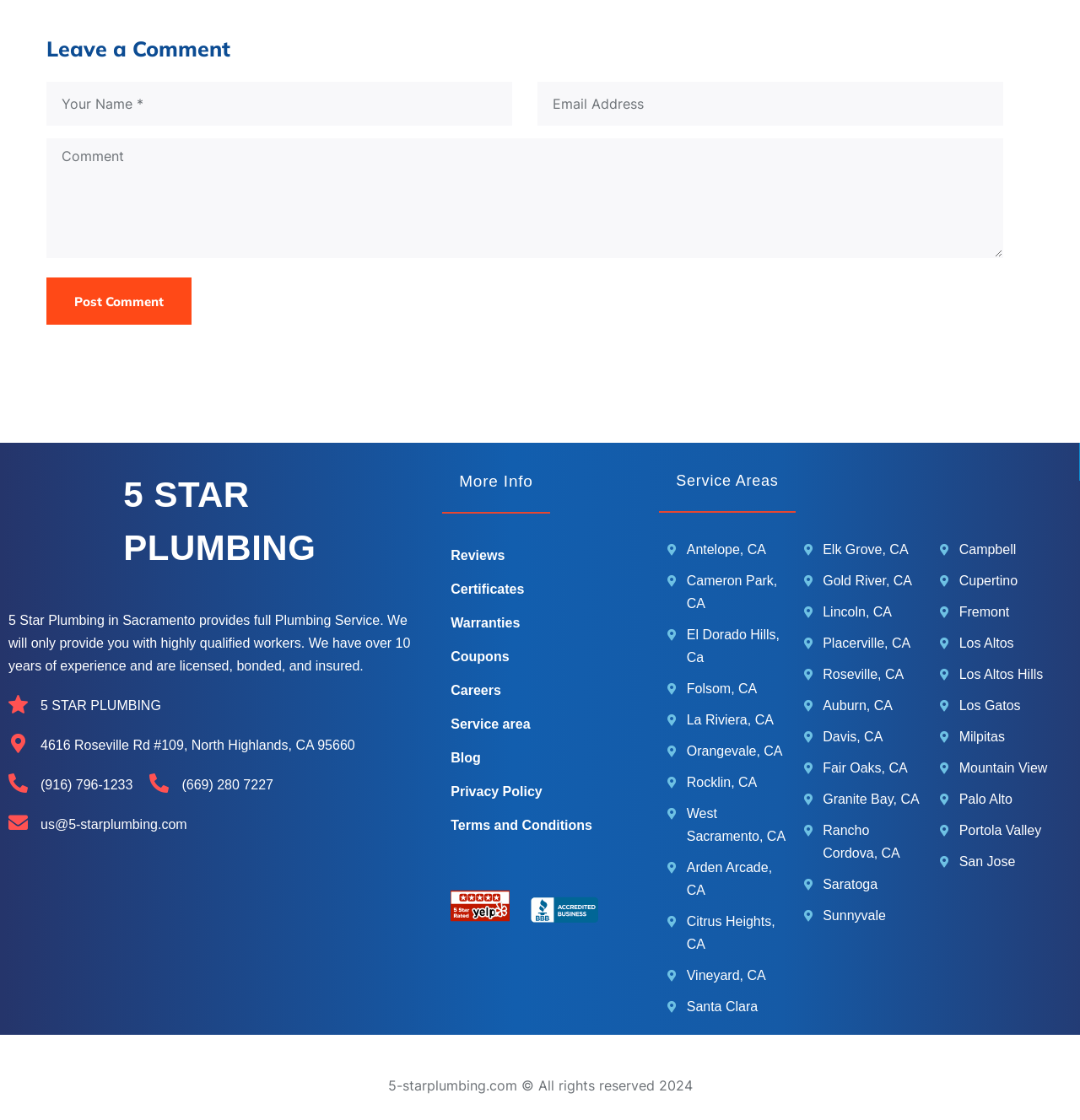Identify the bounding box coordinates of the region I need to click to complete this instruction: "Enter your name".

None